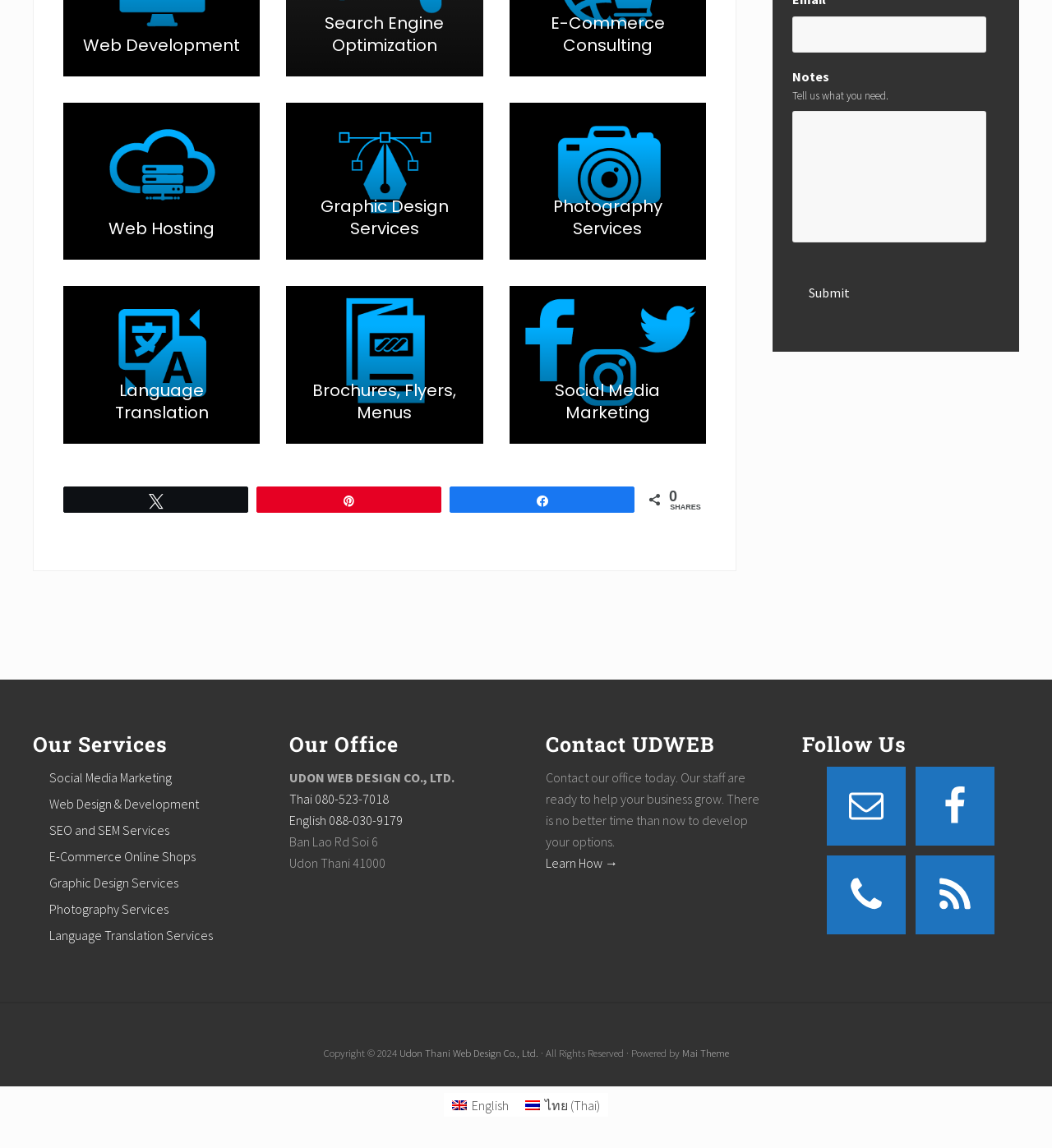Determine the bounding box coordinates of the clickable element to complete this instruction: "Click on Web Development". Provide the coordinates in the format of four float numbers between 0 and 1, [left, top, right, bottom].

[0.079, 0.03, 0.228, 0.049]